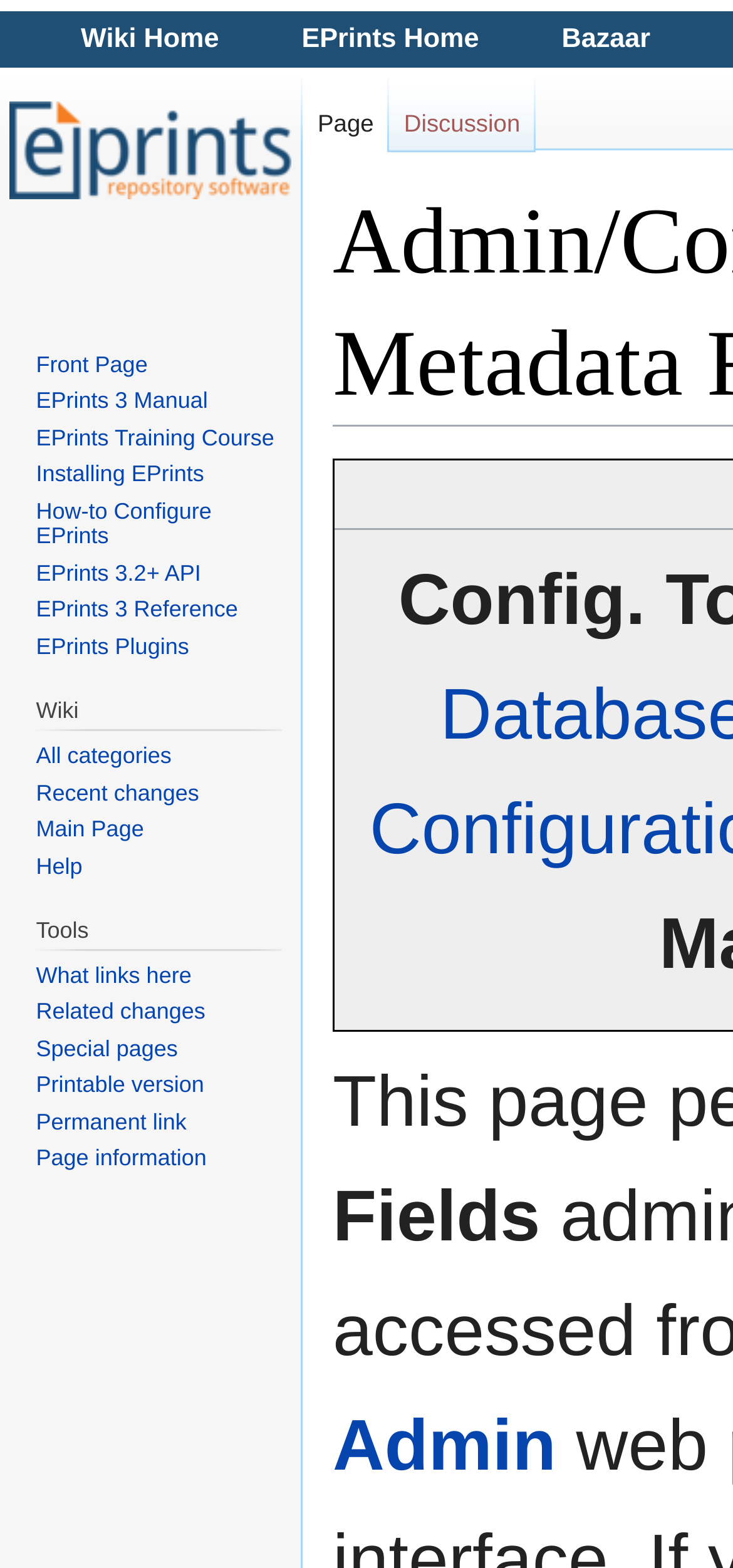Create an elaborate caption for the webpage.

This webpage is a documentation page for EPrints, a digital repository system. At the top, there is a navigation menu with links to "Wiki Home", "EPrints Home", and "Bazaar". Below this menu, there is a secondary navigation menu with links to "Namespaces", "Navigation", "Wiki", and "Tools".

In the "Namespaces" section, there are two links: "Page" and "Discussion". The "Navigation" section has several links, including "Front Page", "EPrints 3 Manual", "EPrints Training Course", and others. The "Wiki" section has links to "All categories", "Recent changes", "Main Page", and "Help". The "Tools" section has links to "What links here", "Related changes", "Special pages", and others.

On the left side of the page, there is a link to "Admin" and a "Jump to" dropdown menu with links to "navigation" and "search". At the very top of the page, there is a link to "Visit the main page". The main content of the page is focused on "Admin/Config. Tools/Manage Metadata Fields", which is likely a configuration page for EPrints administrators.